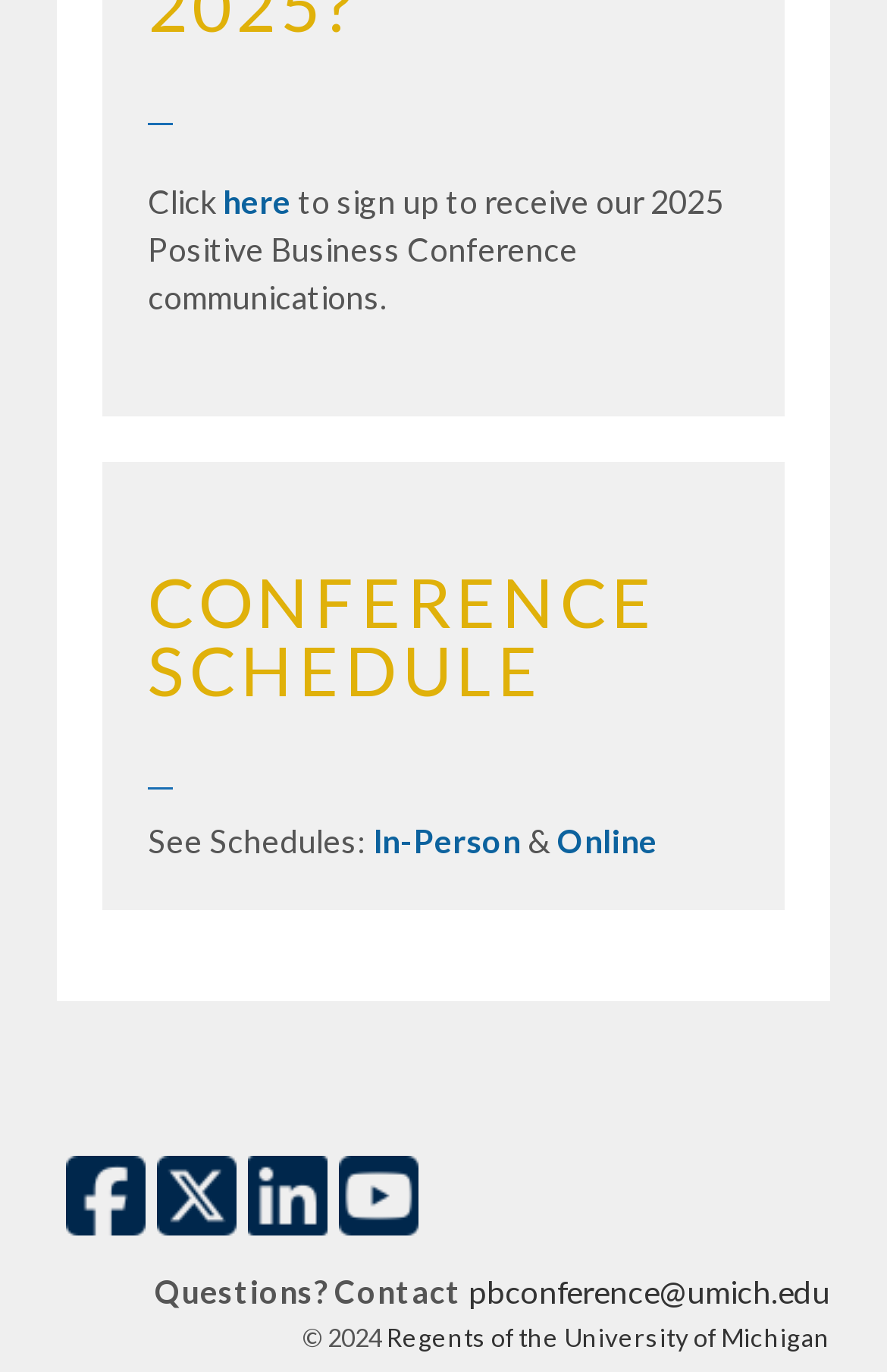Determine the bounding box coordinates of the clickable area required to perform the following instruction: "View In-Person schedule". The coordinates should be represented as four float numbers between 0 and 1: [left, top, right, bottom].

[0.421, 0.599, 0.587, 0.628]